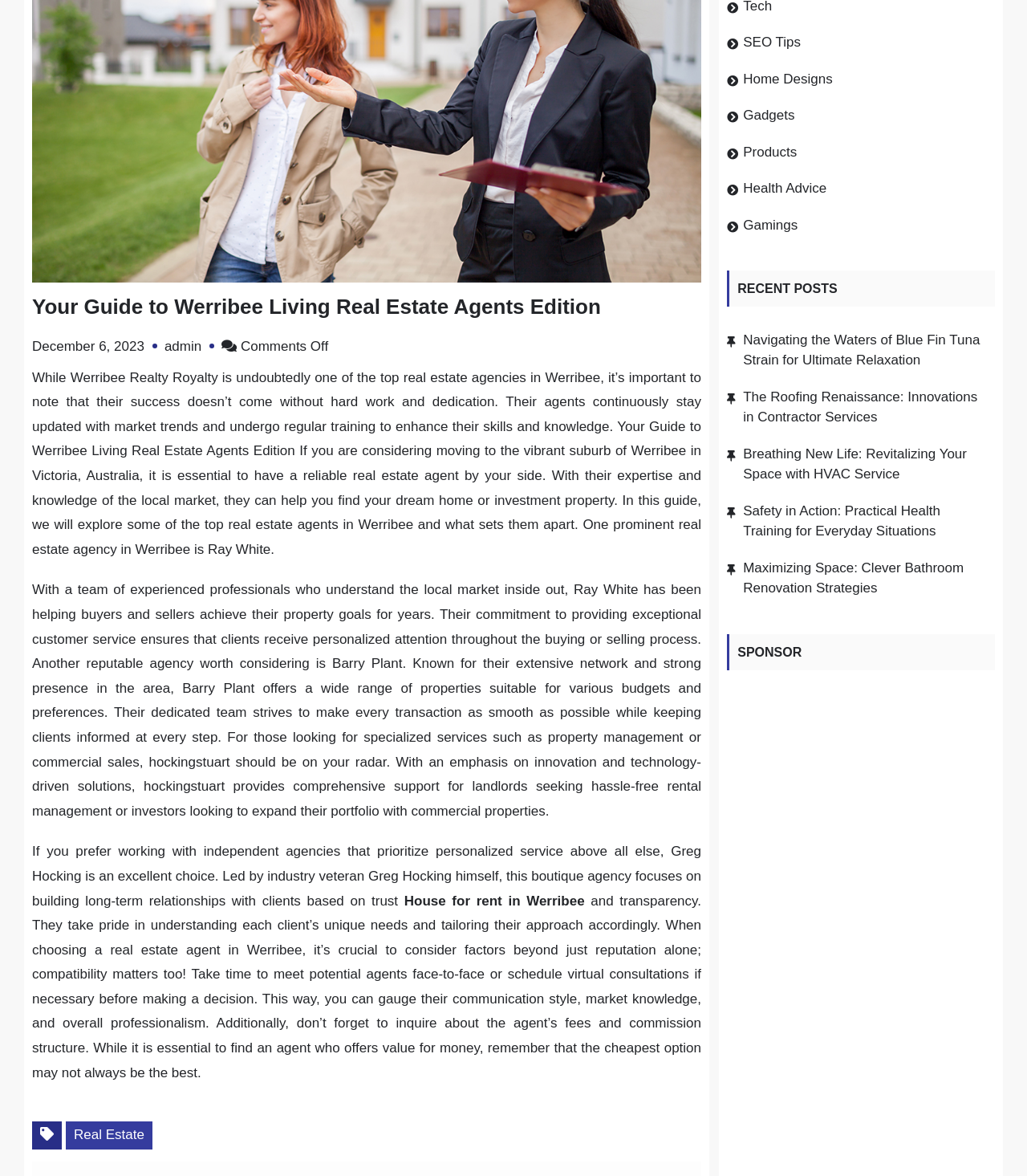Locate the UI element described by Real Estate and provide its bounding box coordinates. Use the format (top-left x, top-left y, bottom-right x, bottom-right y) with all values as floating point numbers between 0 and 1.

[0.064, 0.954, 0.148, 0.976]